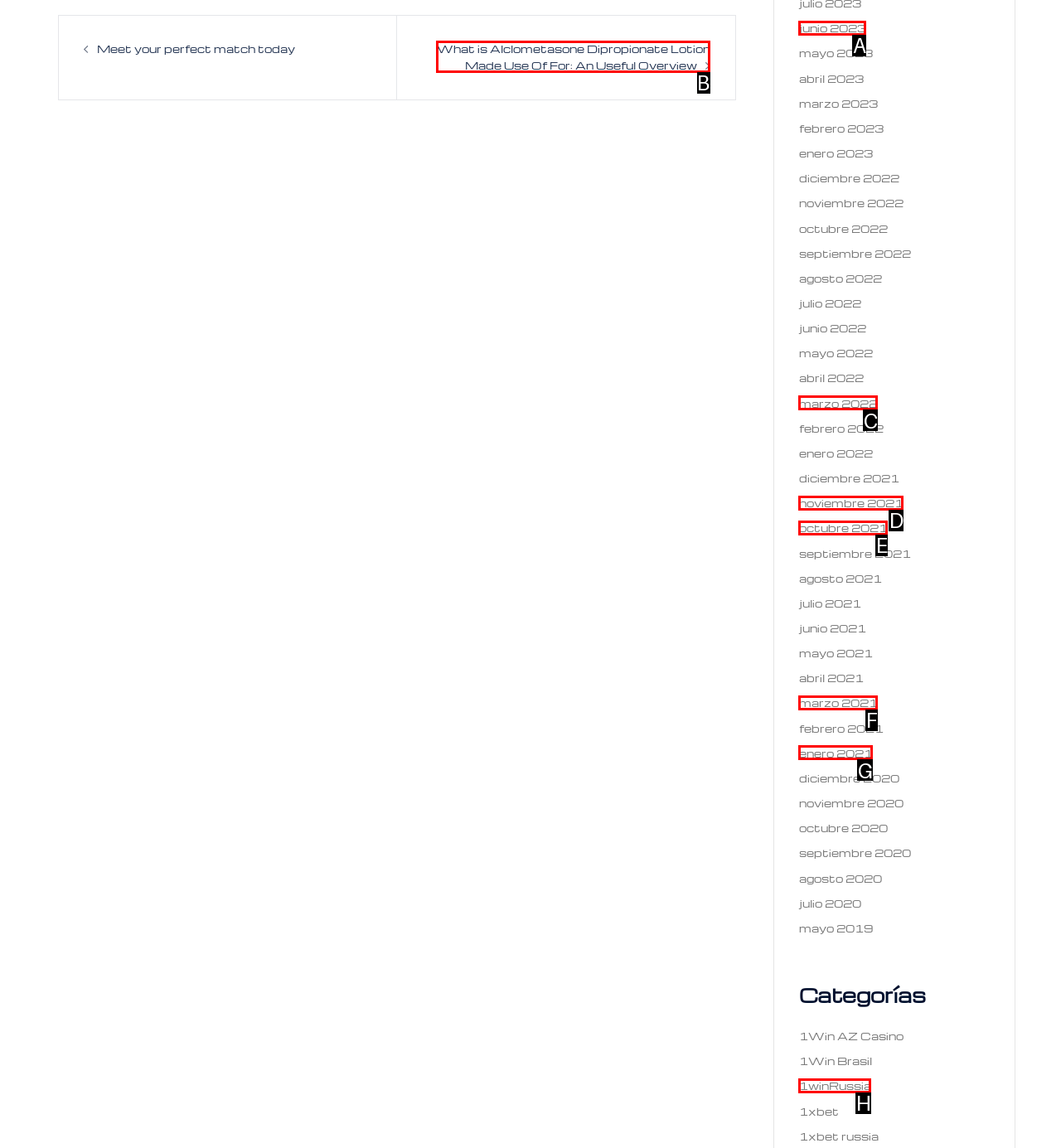Point out the option that needs to be clicked to fulfill the following instruction: Read the article 'What is Alclometasone Dipropionate Lotion Made Use Of For: An Useful Overview'
Answer with the letter of the appropriate choice from the listed options.

B